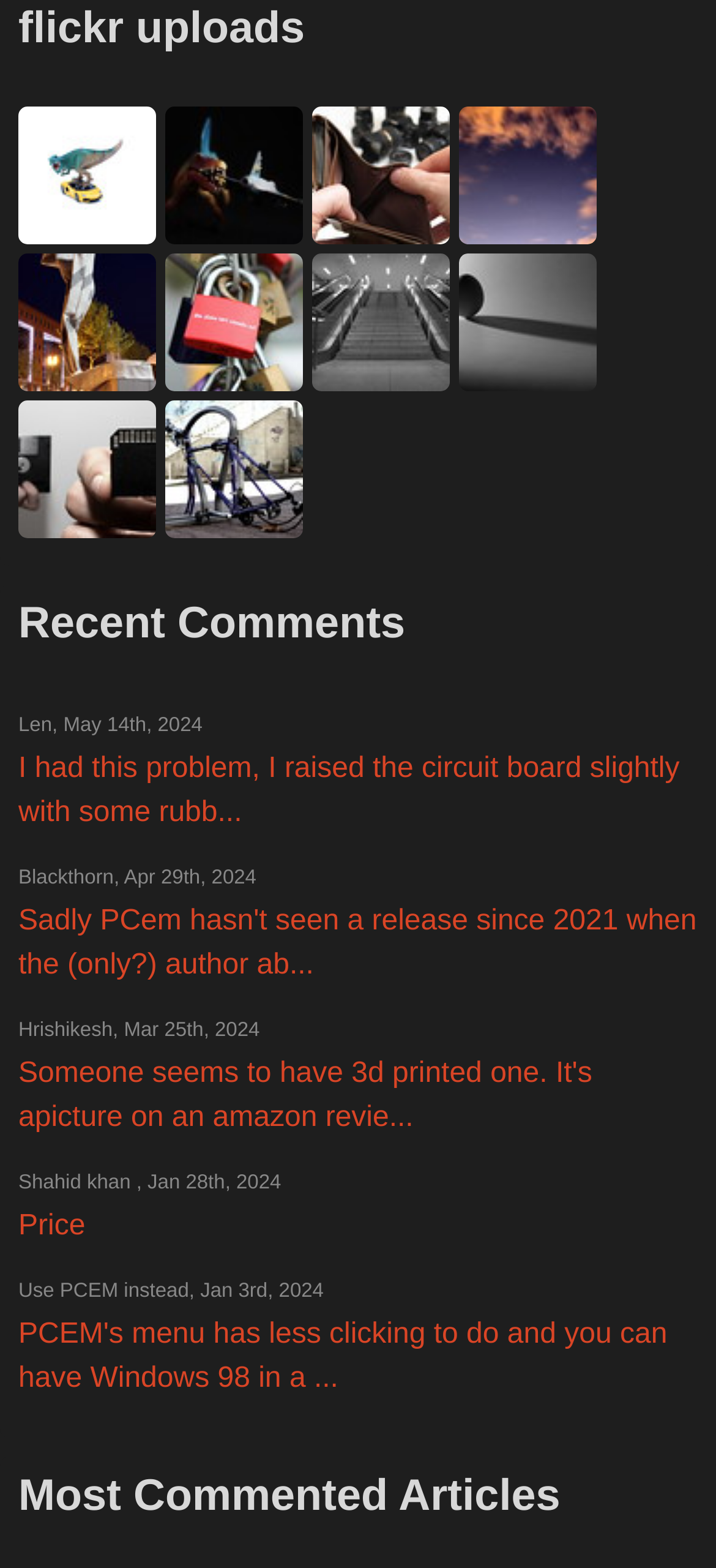Please identify the bounding box coordinates of the region to click in order to complete the given instruction: "read comment by Hrishikesh". The coordinates should be four float numbers between 0 and 1, i.e., [left, top, right, bottom].

[0.026, 0.65, 0.363, 0.664]